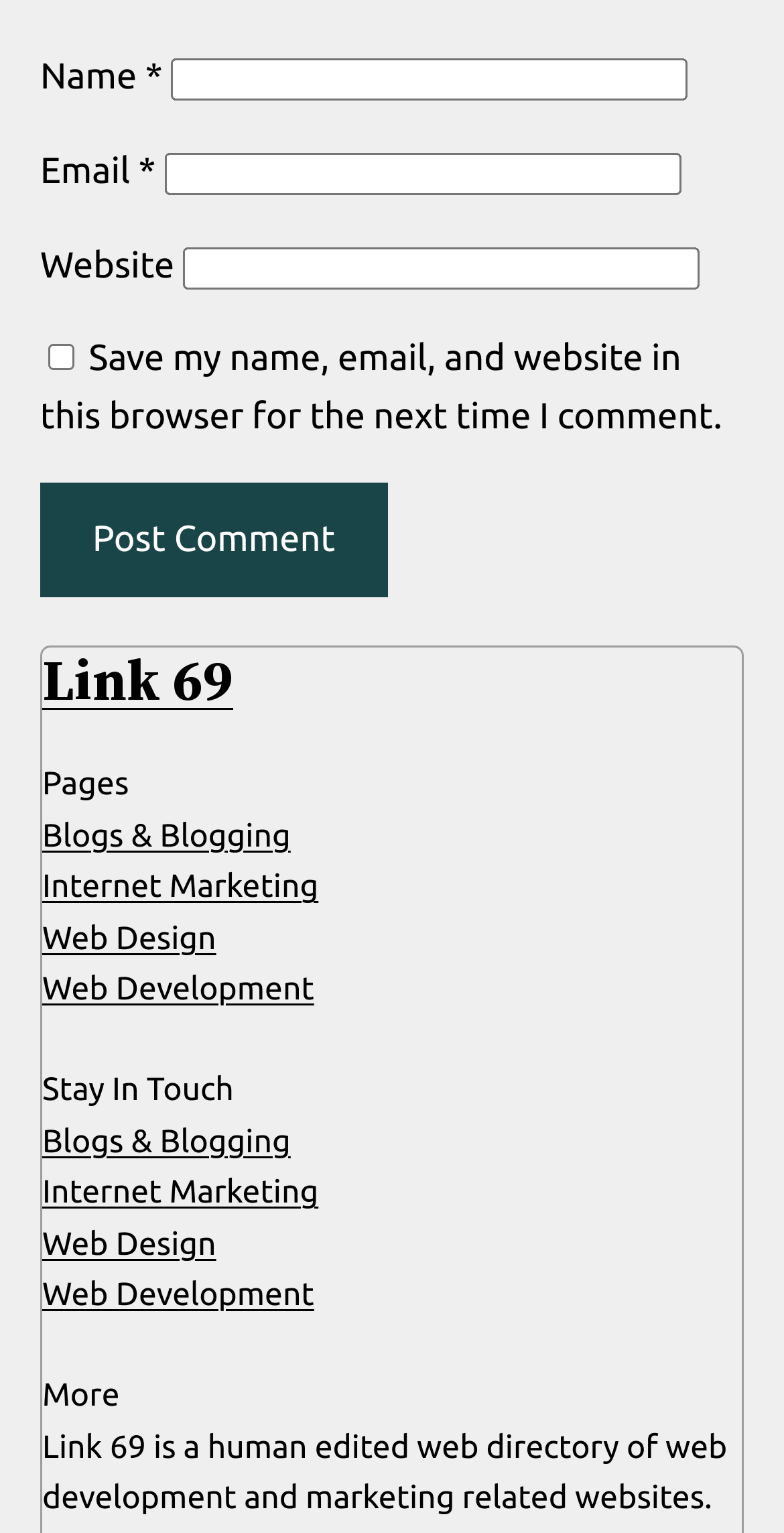Please identify the bounding box coordinates of the clickable element to fulfill the following instruction: "go to genres". The coordinates should be four float numbers between 0 and 1, i.e., [left, top, right, bottom].

None